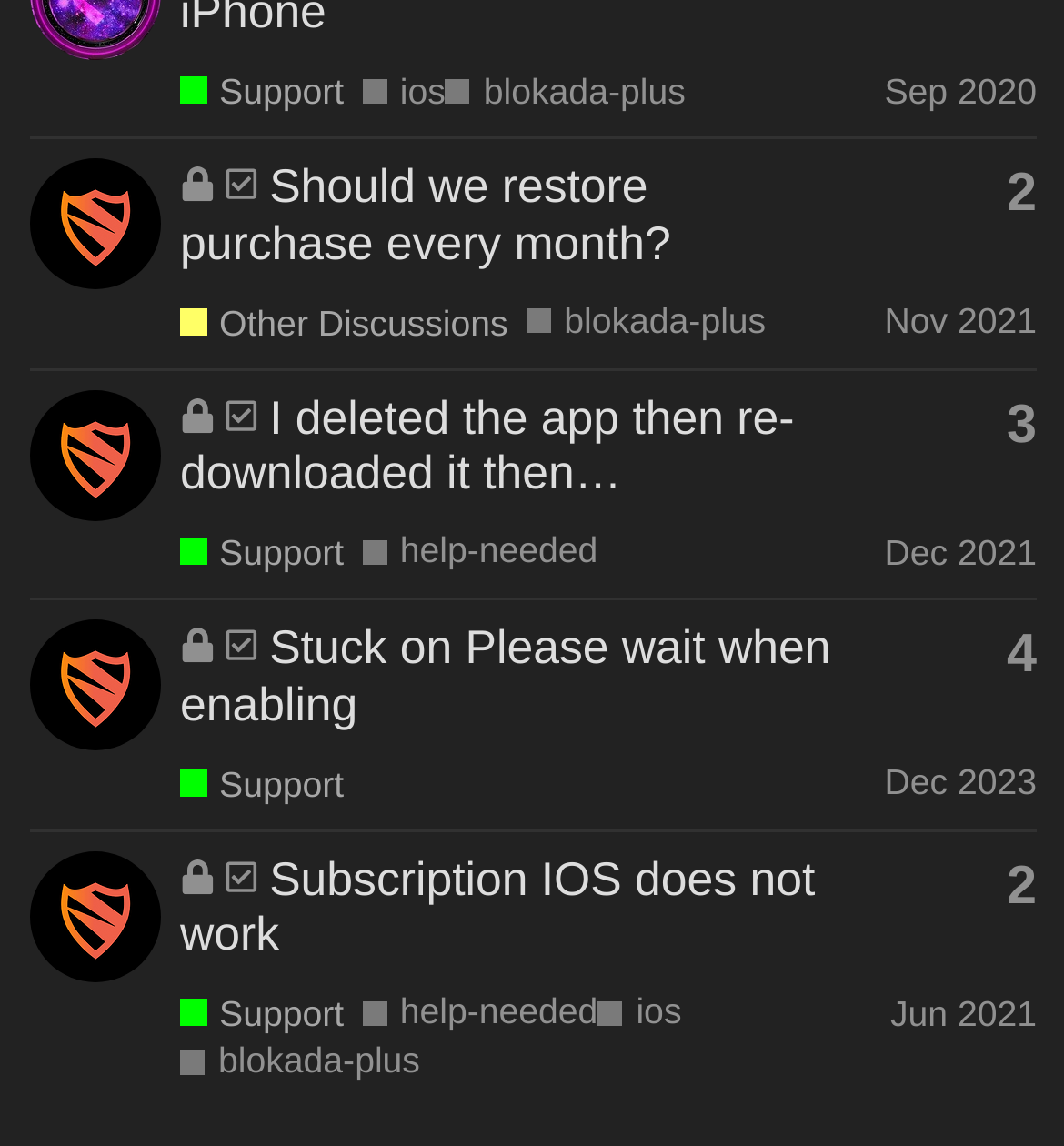Find and provide the bounding box coordinates for the UI element described here: "Nov 2021". The coordinates should be given as four float numbers between 0 and 1: [left, top, right, bottom].

[0.831, 0.26, 0.974, 0.296]